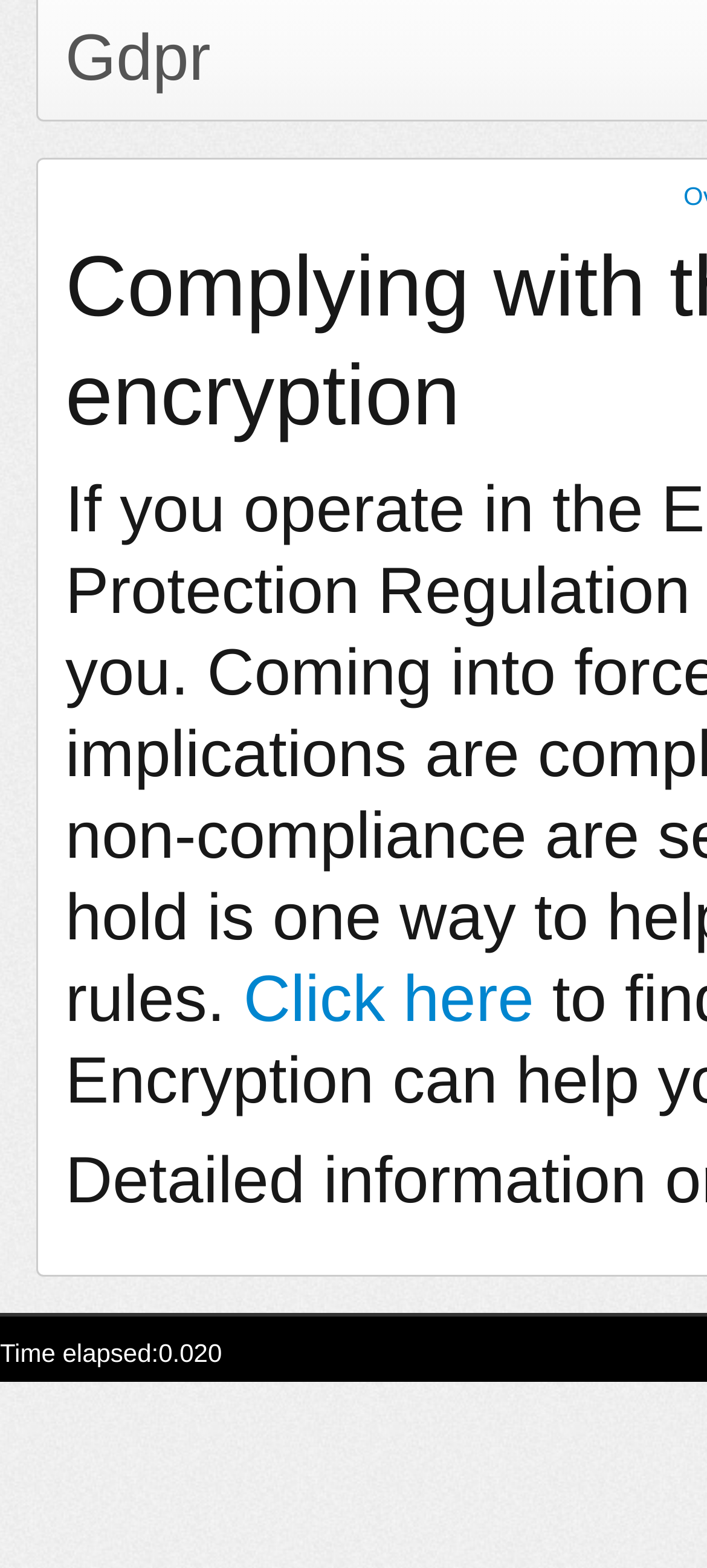Using the given description, provide the bounding box coordinates formatted as (top-left x, top-left y, bottom-right x, bottom-right y), with all values being floating point numbers between 0 and 1. Description: Click here

[0.344, 0.613, 0.755, 0.66]